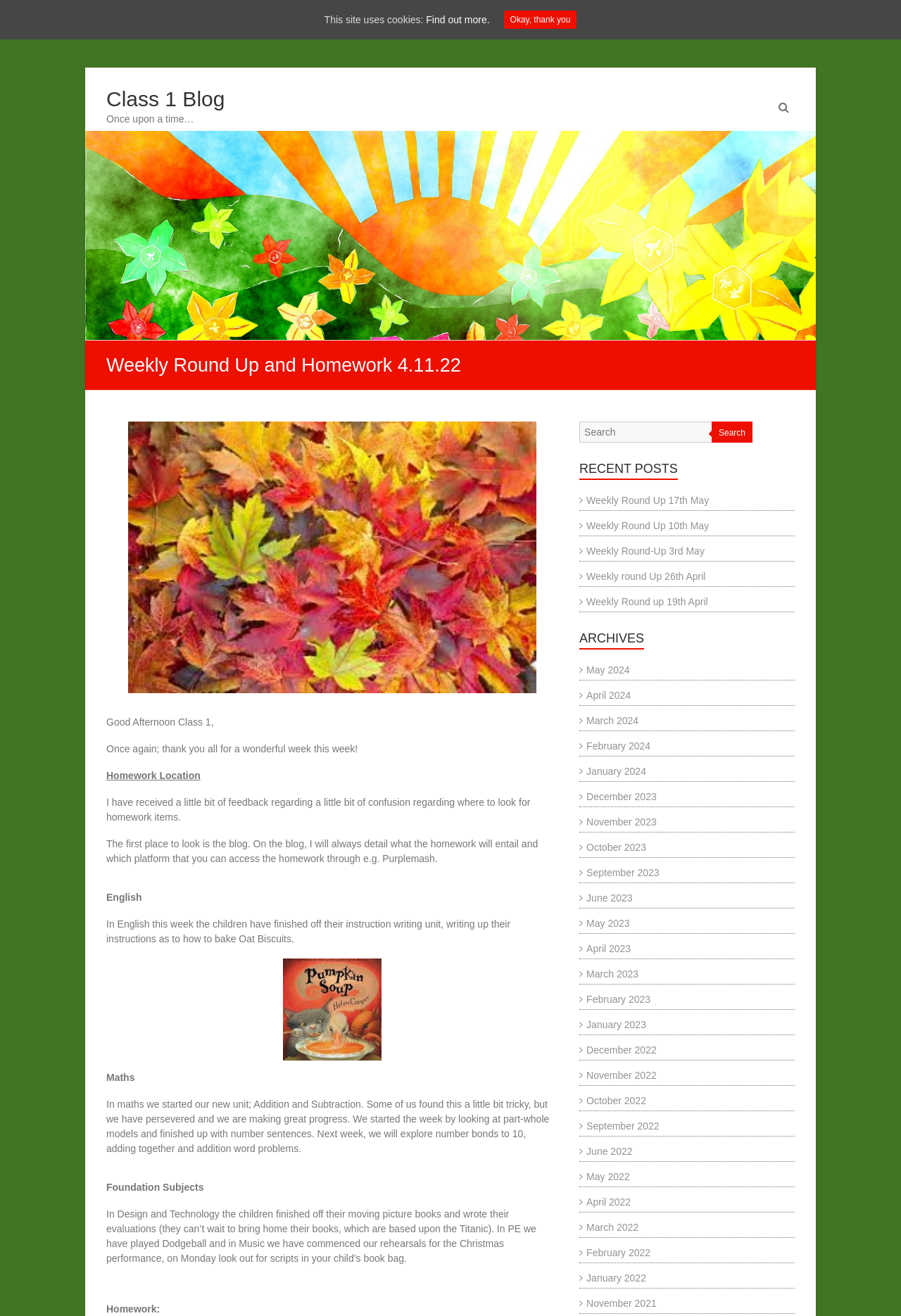Extract the main heading text from the webpage.

Weekly Round Up and Homework 4.11.22